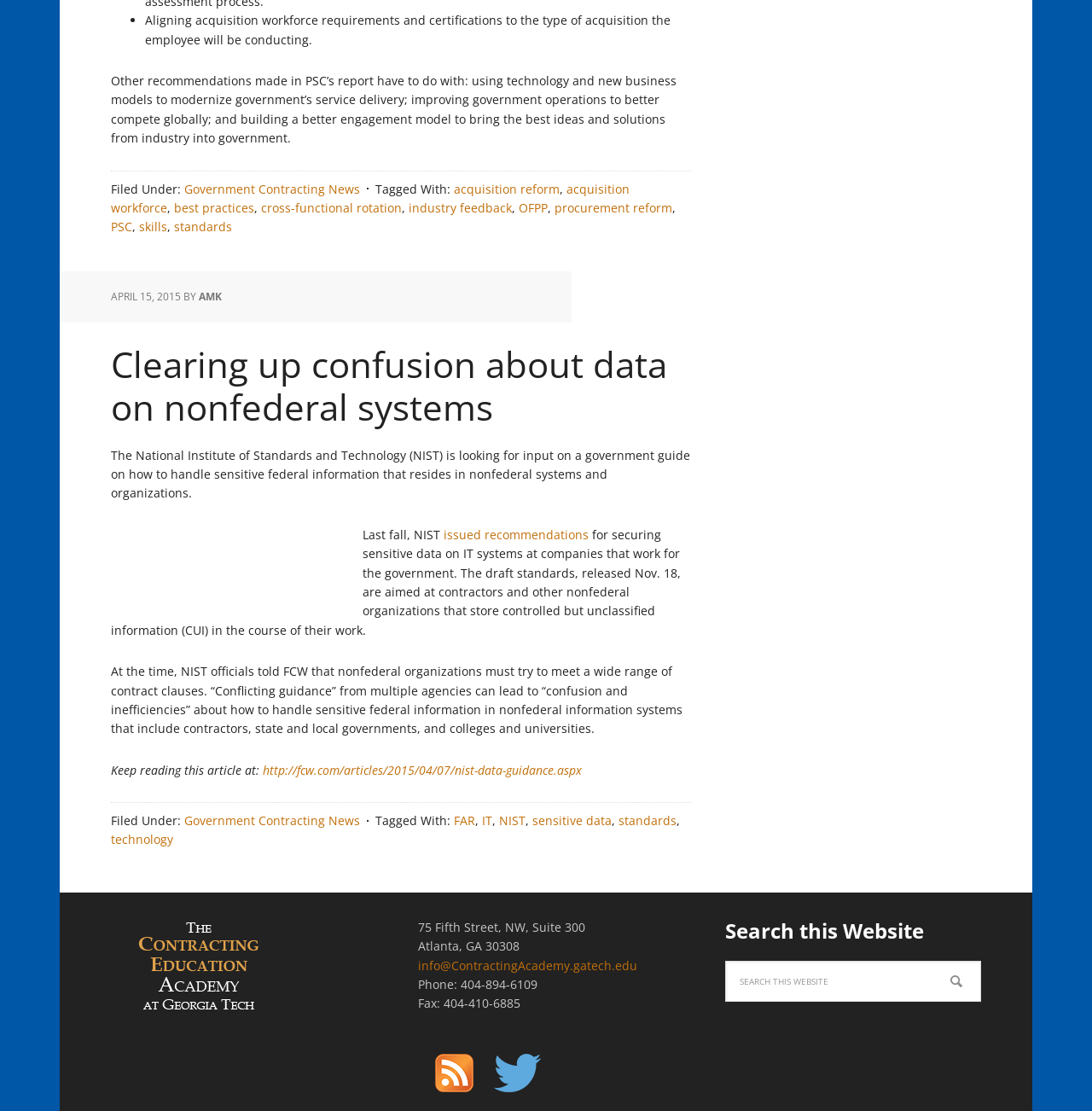How many links are there in the footer section?
Please provide a single word or phrase as your answer based on the screenshot.

11